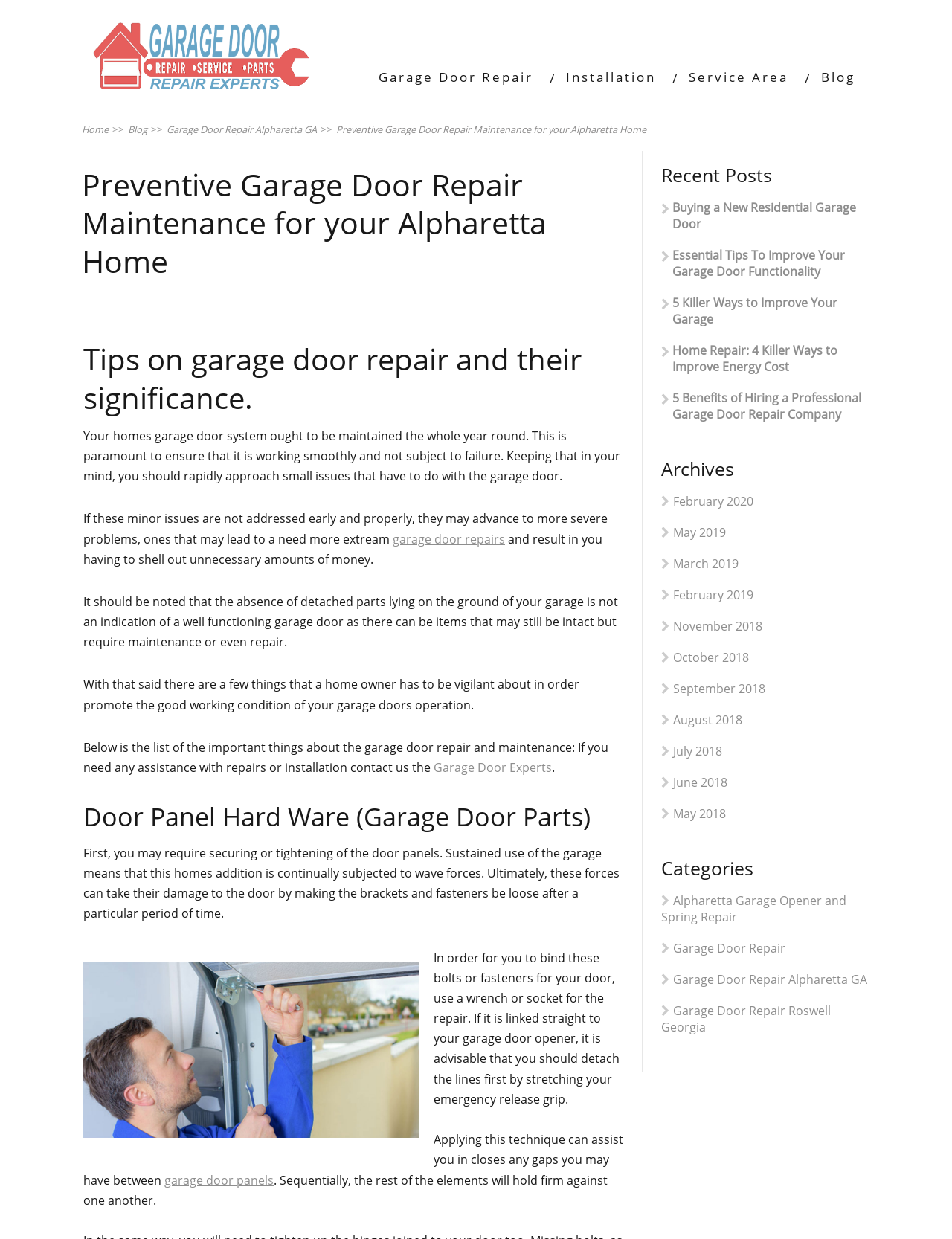Please determine the bounding box coordinates of the clickable area required to carry out the following instruction: "Learn about 'Essential Tips To Improve Your Garage Door Functionality'". The coordinates must be four float numbers between 0 and 1, represented as [left, top, right, bottom].

[0.695, 0.199, 0.914, 0.226]